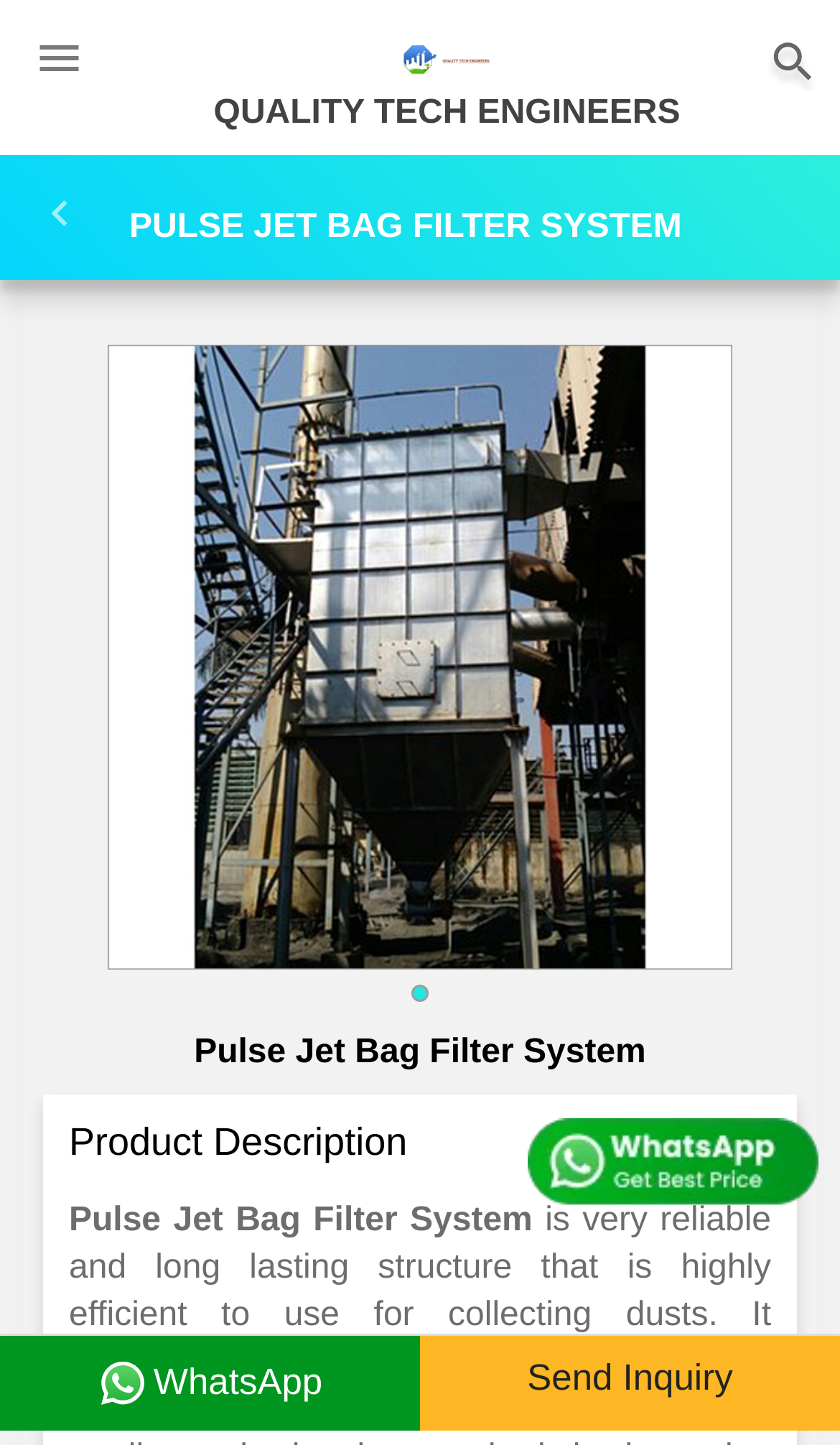Answer the question below in one word or phrase:
How can I contact the company?

WhatsApp or Send Inquiry